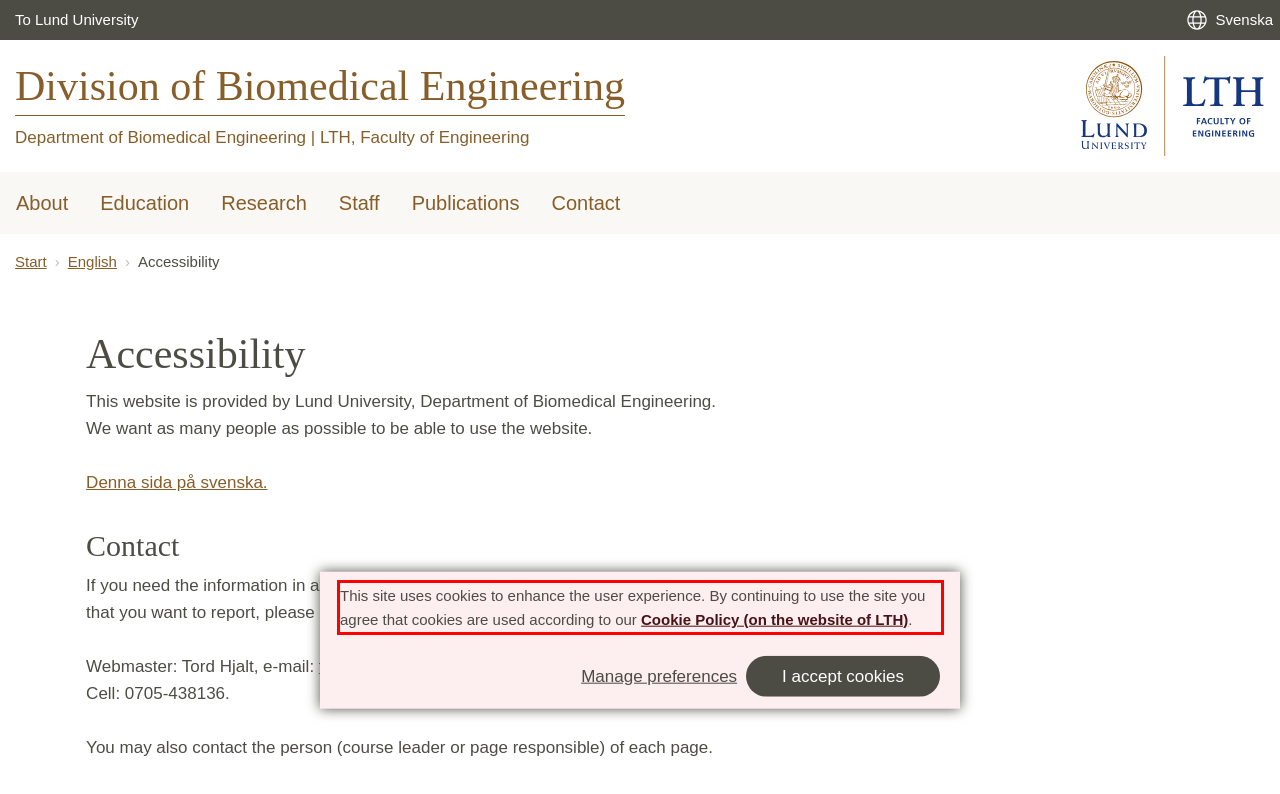Observe the screenshot of the webpage that includes a red rectangle bounding box. Conduct OCR on the content inside this red bounding box and generate the text.

This site uses cookies to enhance the user experience. By continuing to use the site you agree that cookies are used according to our Cookie Policy (on the website of LTH).